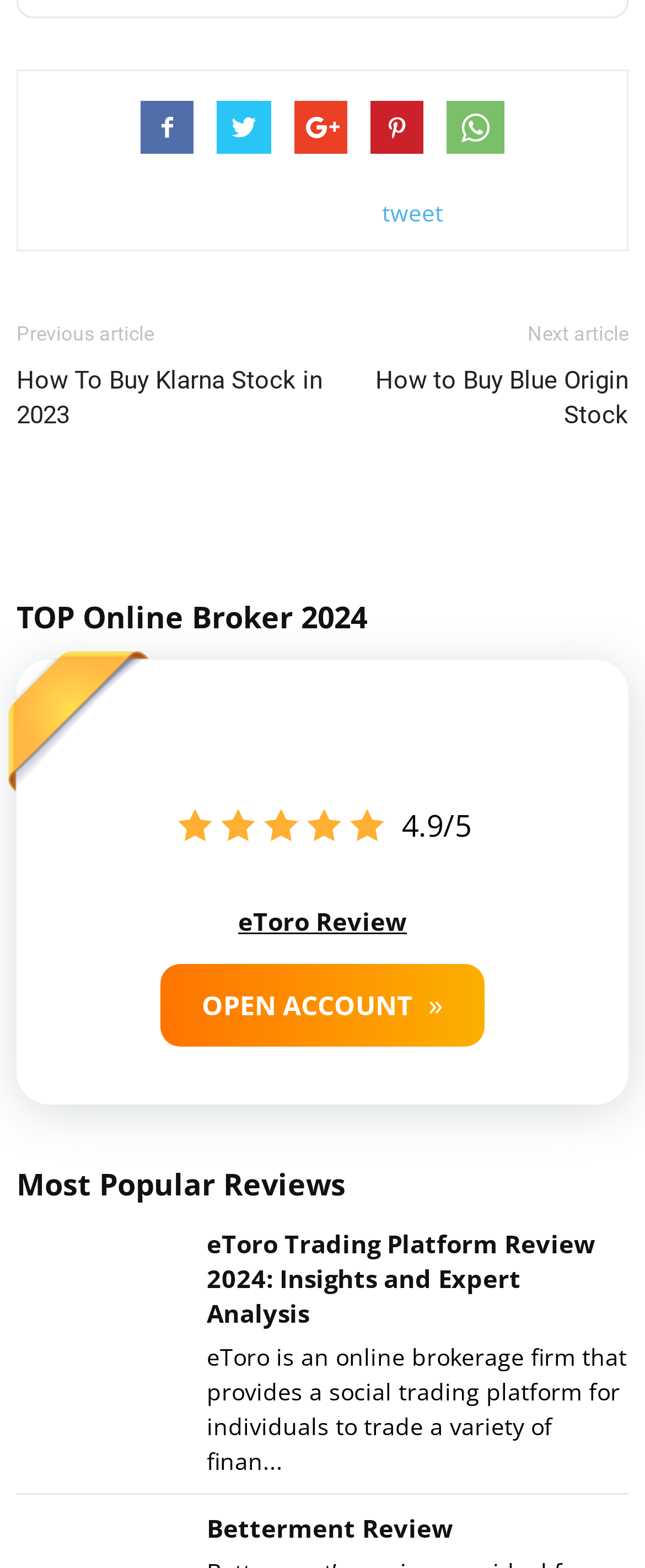Locate the coordinates of the bounding box for the clickable region that fulfills this instruction: "Open an account through the OPEN ACCOUNT button".

[0.249, 0.615, 0.751, 0.667]